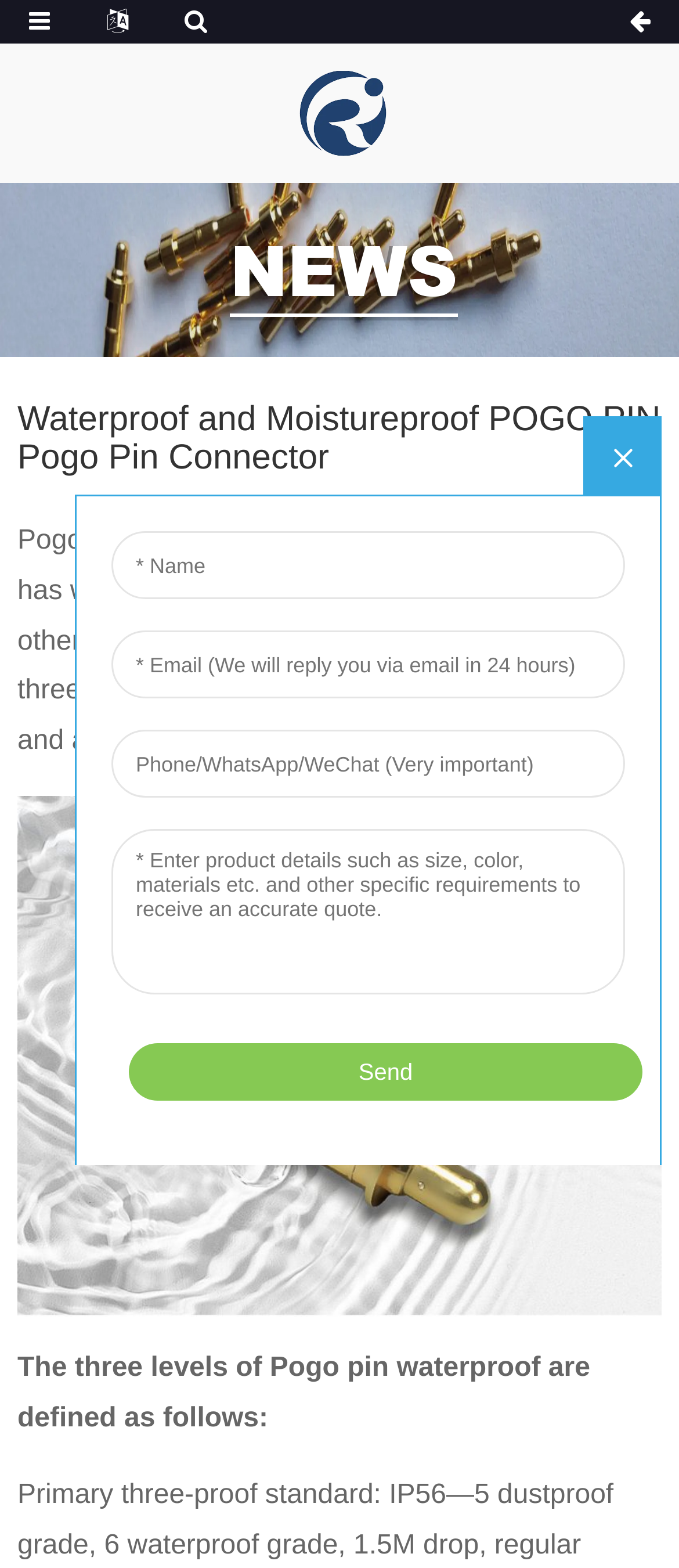Provide a short, one-word or phrase answer to the question below:
How many headings are on this webpage?

2